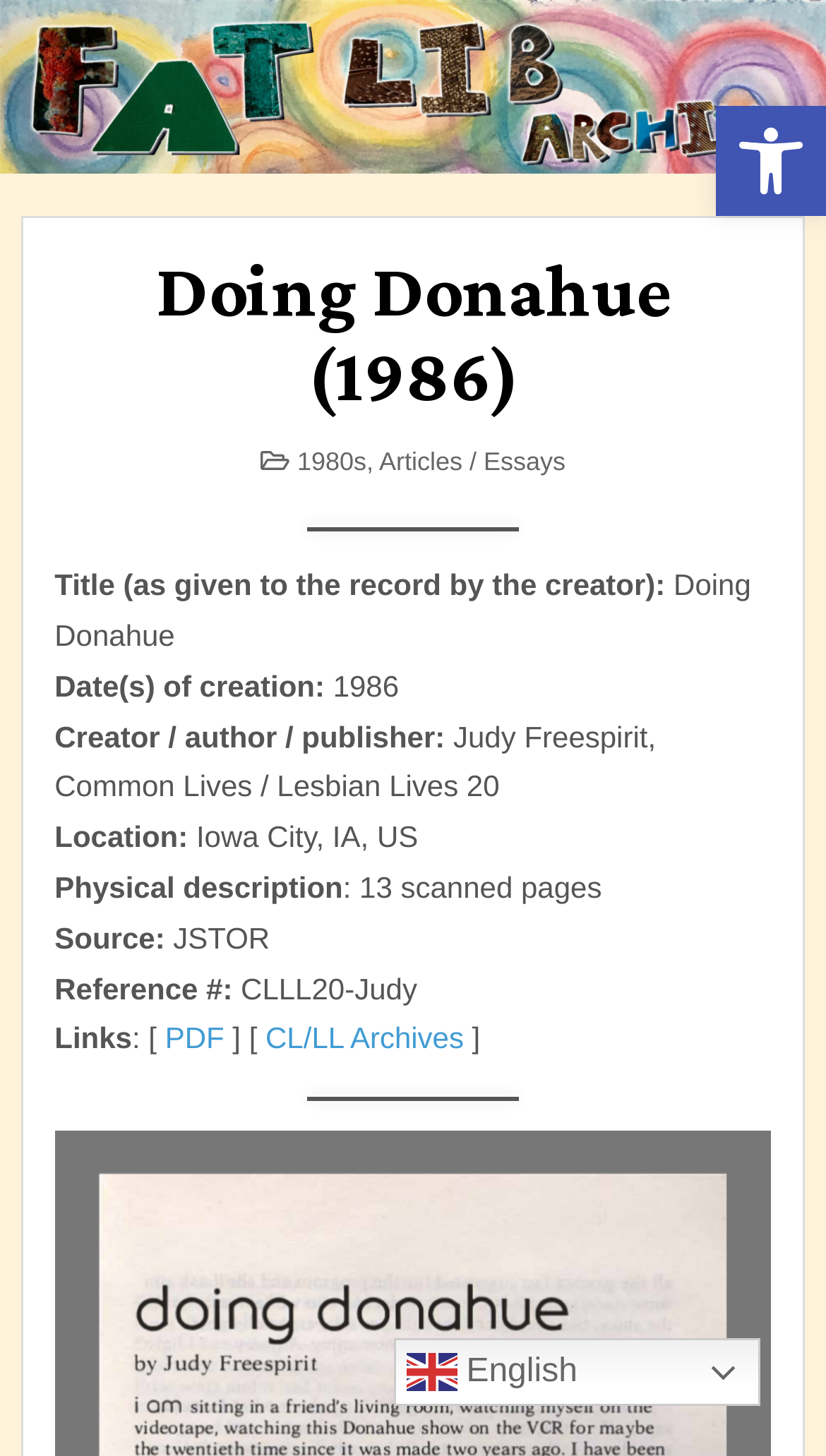How many scanned pages are in the article?
Please answer the question with as much detail and depth as you can.

The physical description of the article mentions that it has '13 scanned pages'. This information is provided to give an idea of the length and content of the article.